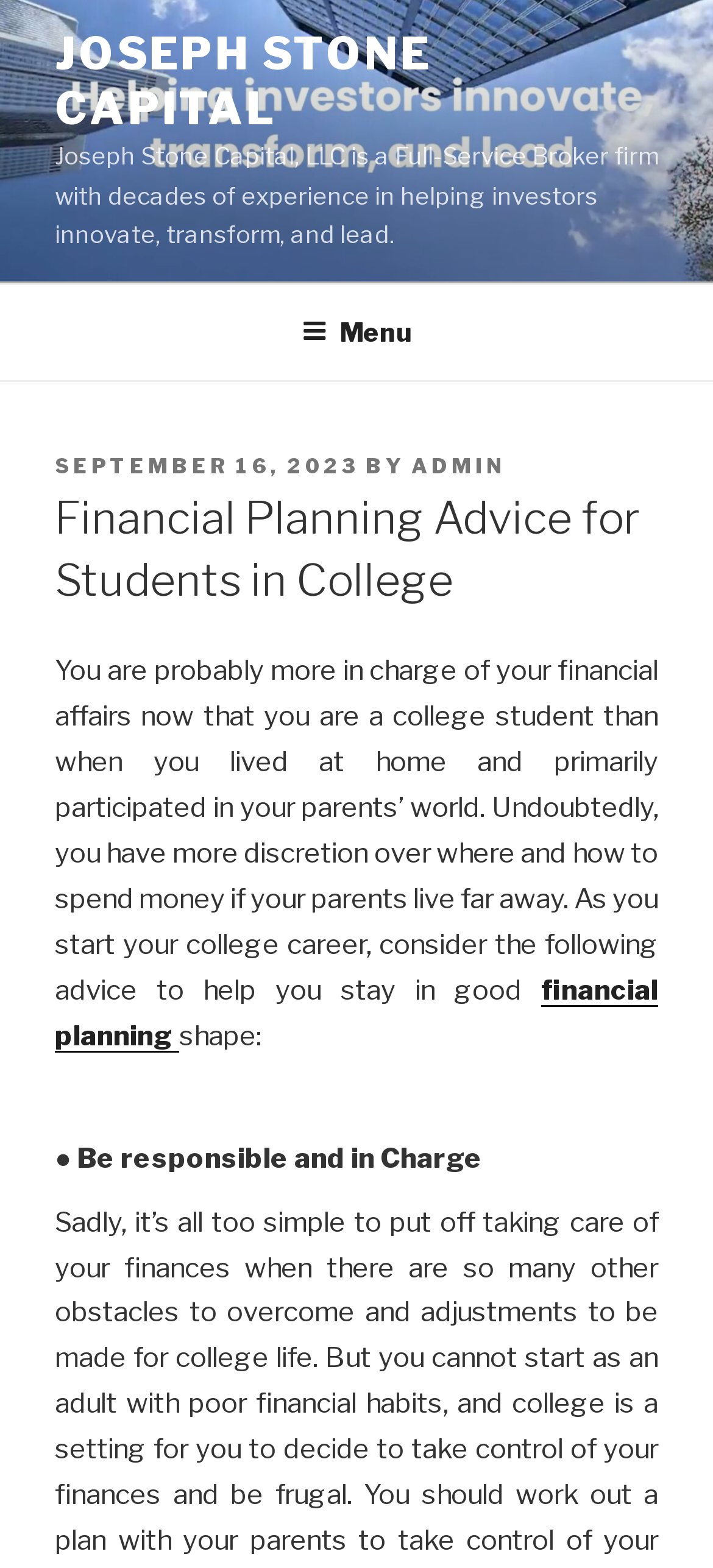Locate and generate the text content of the webpage's heading.

Financial Planning Advice for Students in College